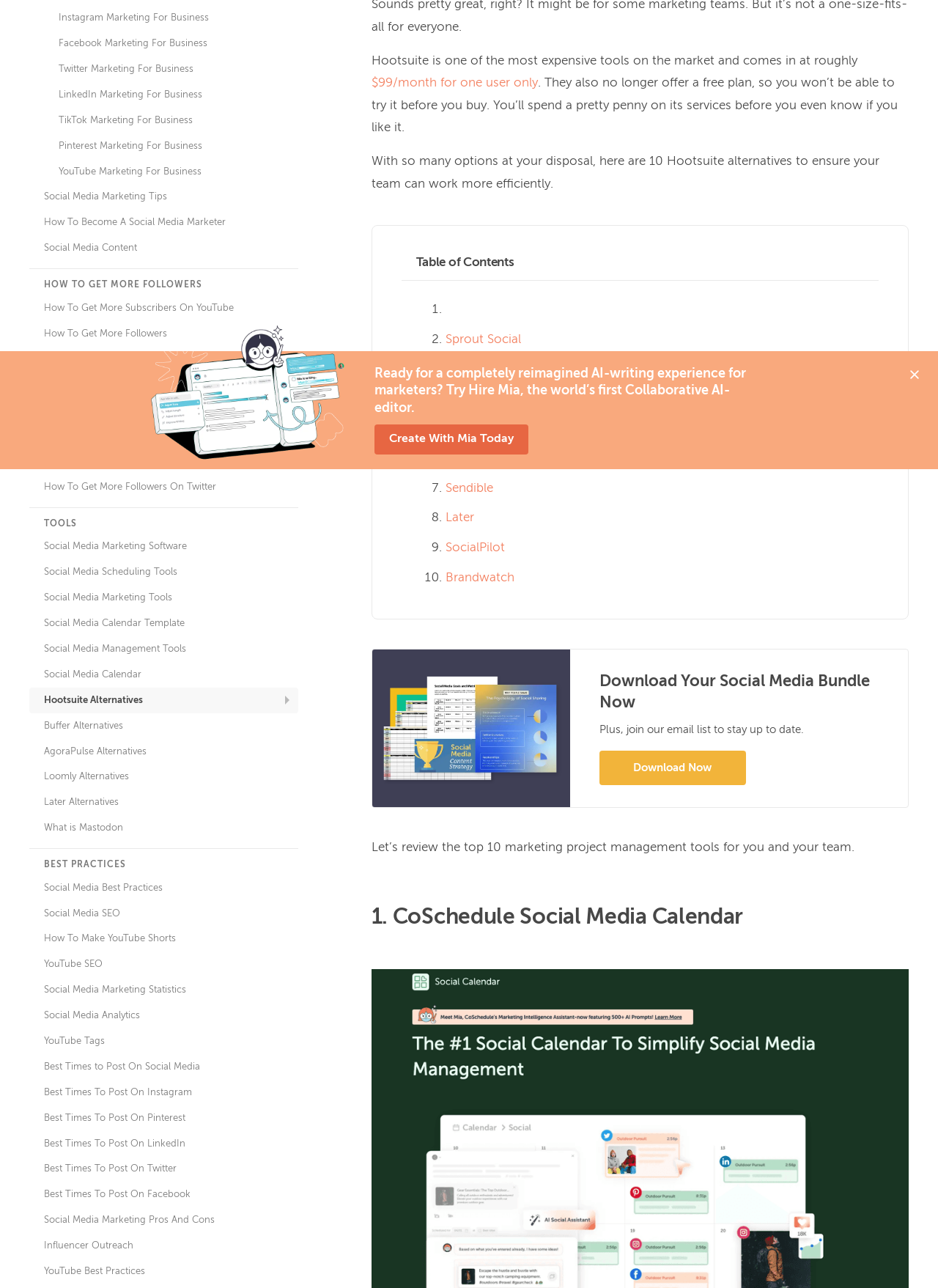Determine the bounding box coordinates of the UI element described below. Use the format (top-left x, top-left y, bottom-right x, bottom-right y) with floating point numbers between 0 and 1: BESPORTBLE Mountain Bike Review

None